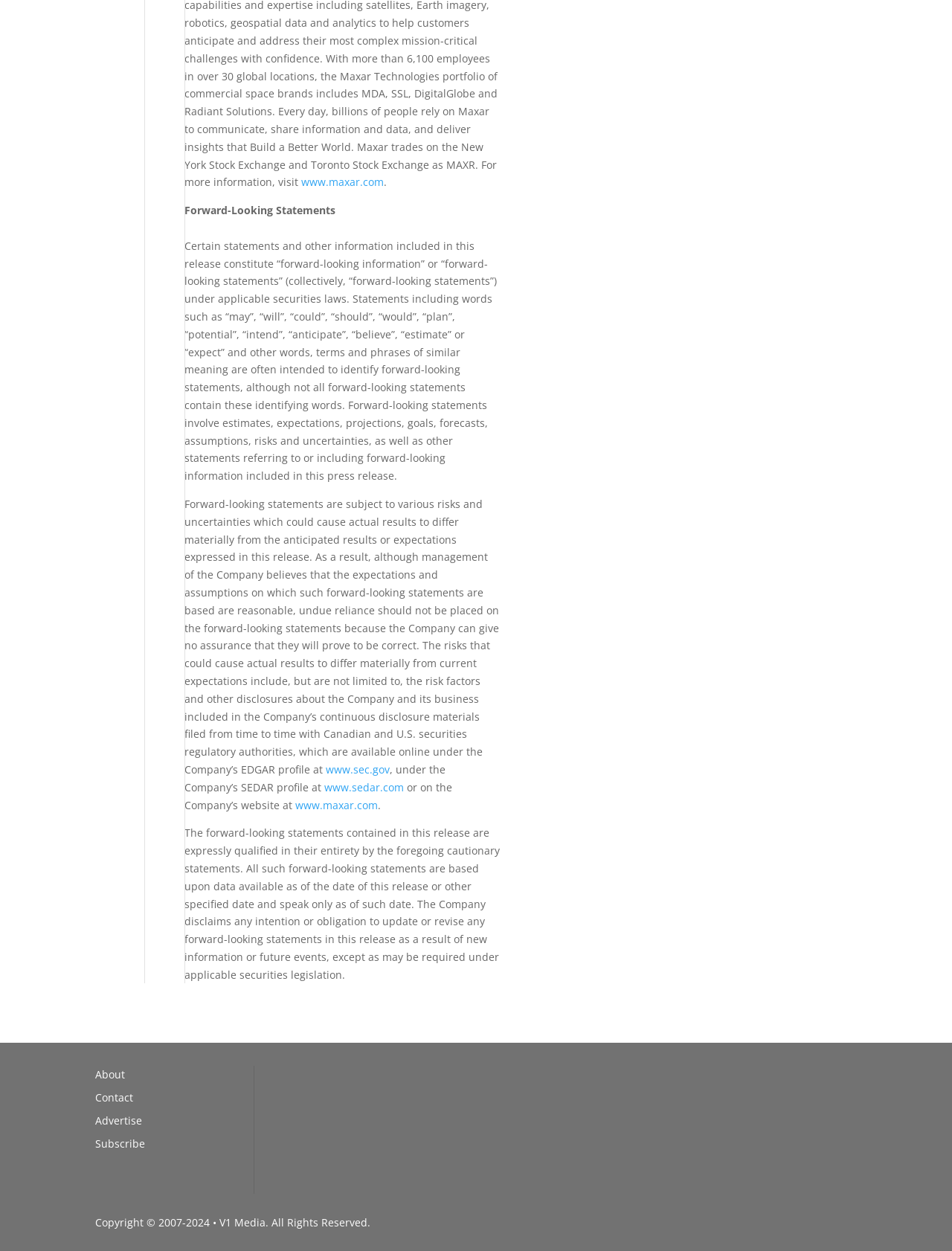Who owns the copyright of the webpage?
From the screenshot, supply a one-word or short-phrase answer.

V1 Media